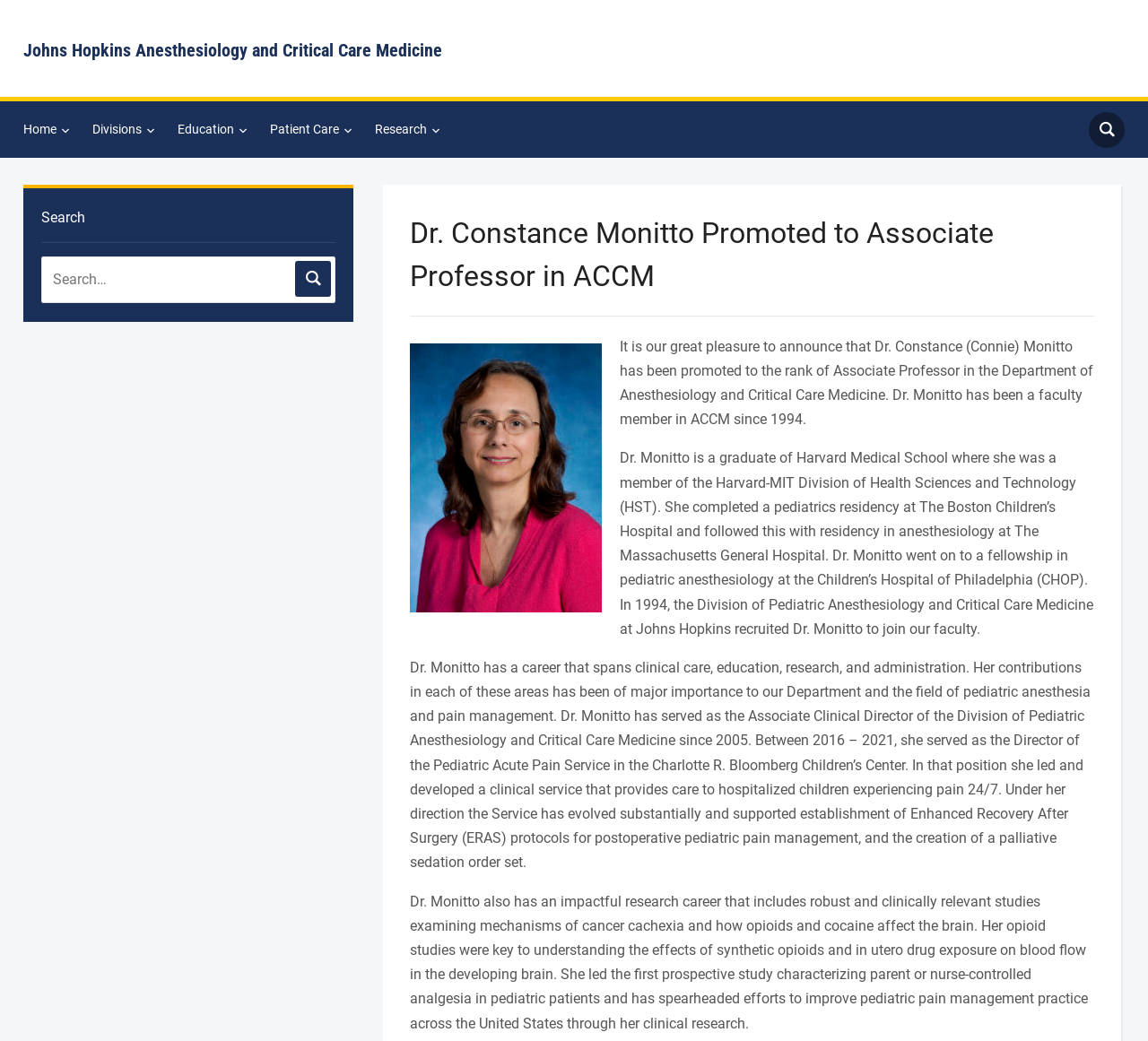Locate the bounding box coordinates of the segment that needs to be clicked to meet this instruction: "Click on the 'Divisions' link".

[0.08, 0.106, 0.151, 0.143]